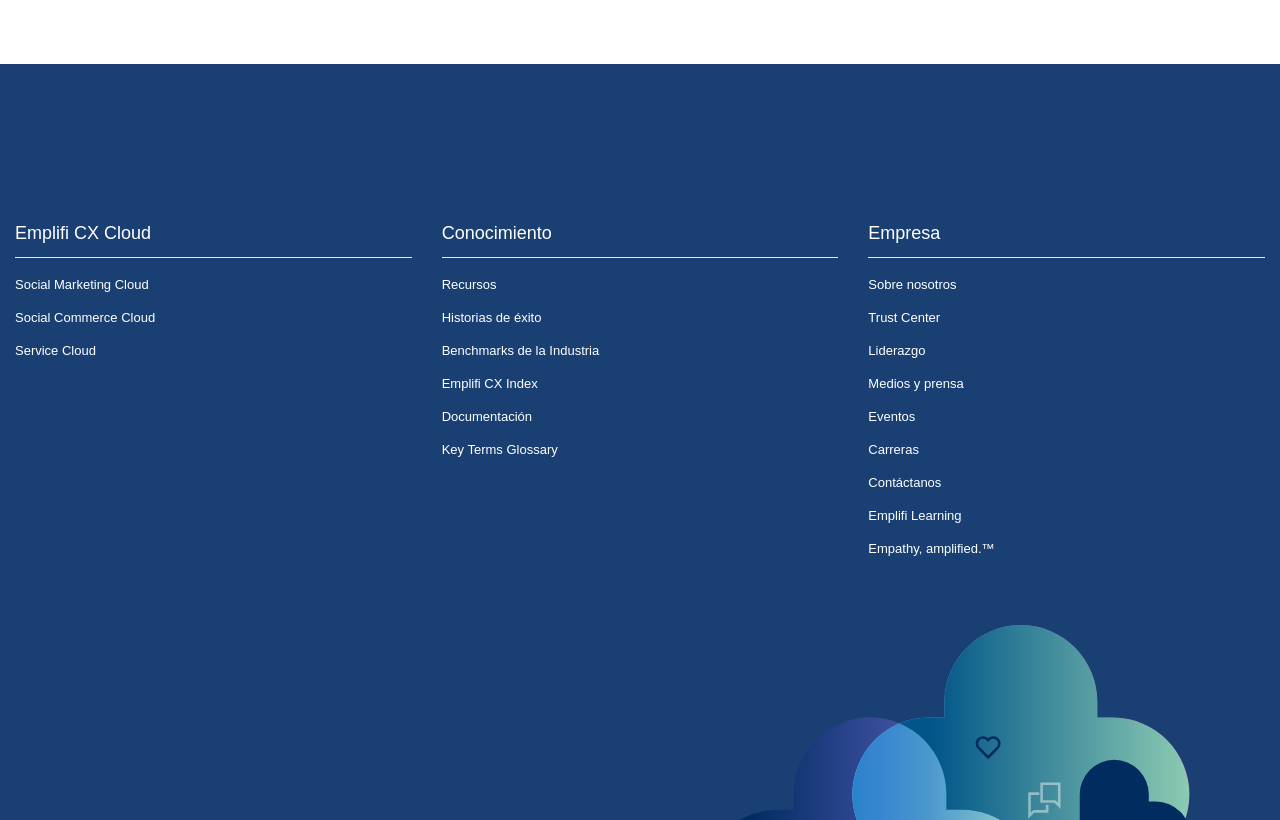Identify the bounding box for the described UI element: "Key Terms Glossary".

[0.345, 0.541, 0.436, 0.557]